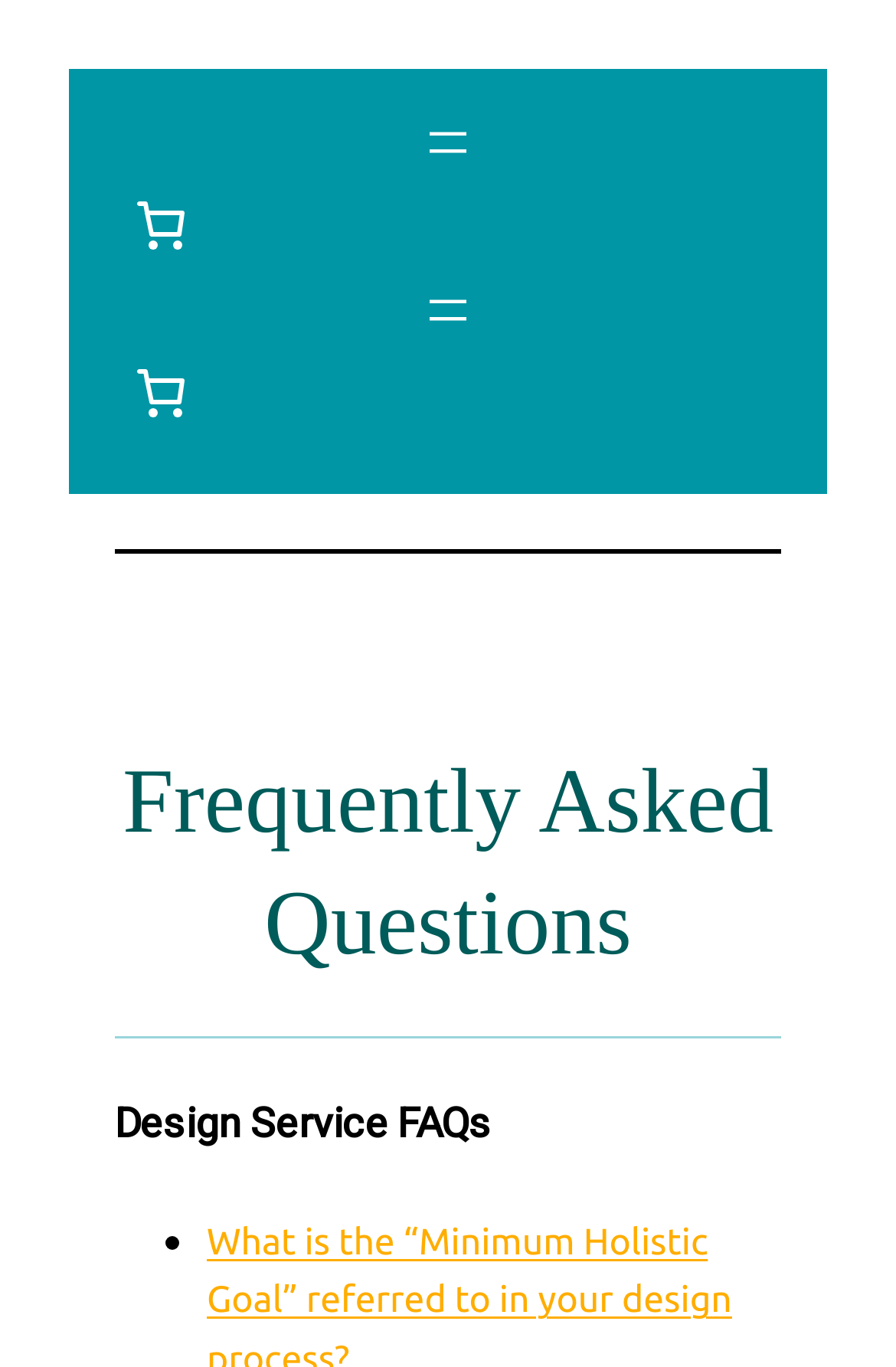What type of content is presented on this webpage?
Analyze the image and provide a thorough answer to the question.

The heading 'Frequently Asked Questions' and the presence of list markers and static text elements suggest that this webpage presents a list of frequently asked questions and their answers.